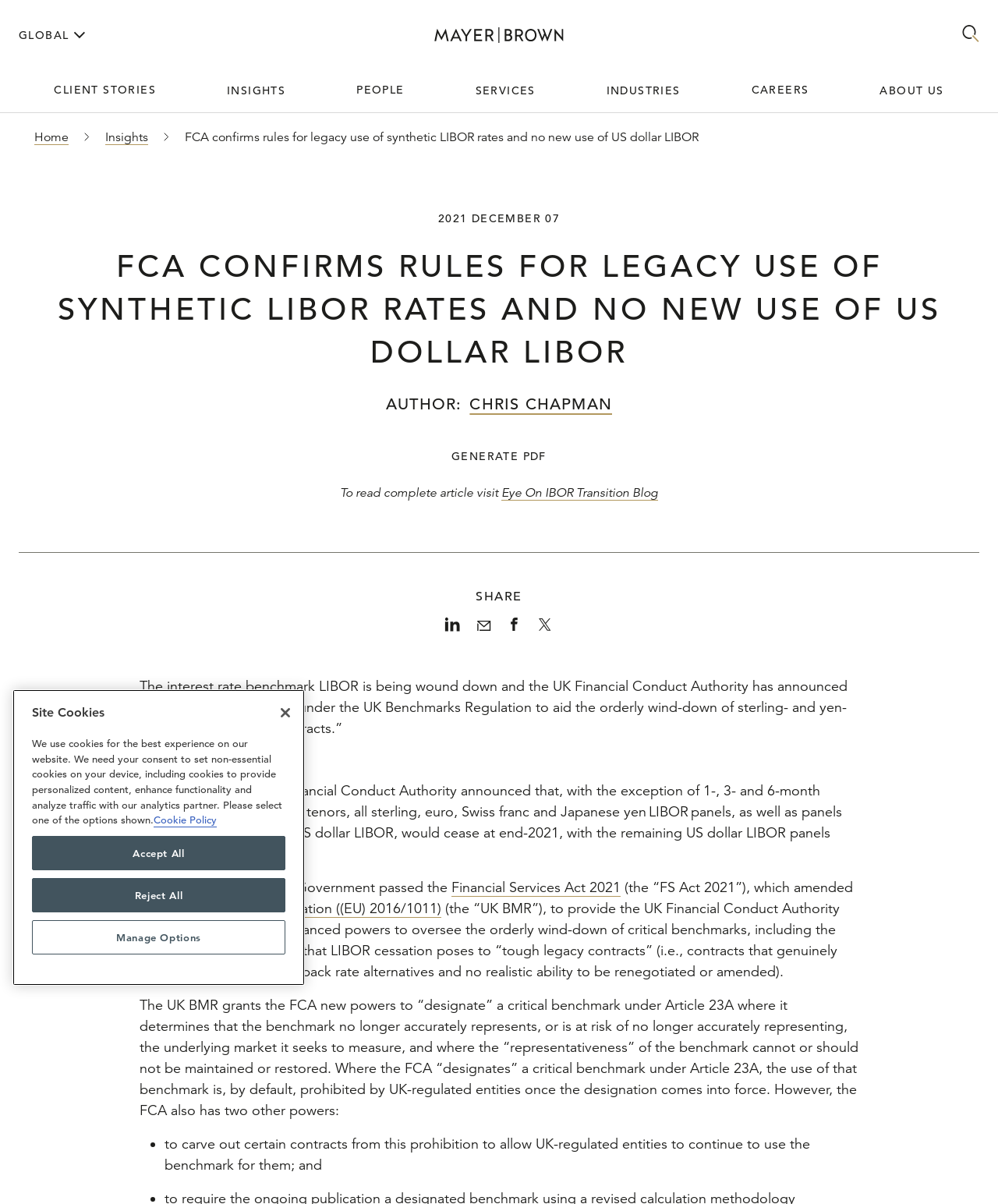Determine the primary headline of the webpage.

FCA CONFIRMS RULES FOR LEGACY USE OF SYNTHETIC LIBOR RATES AND NO NEW USE OF US DOLLAR LIBOR